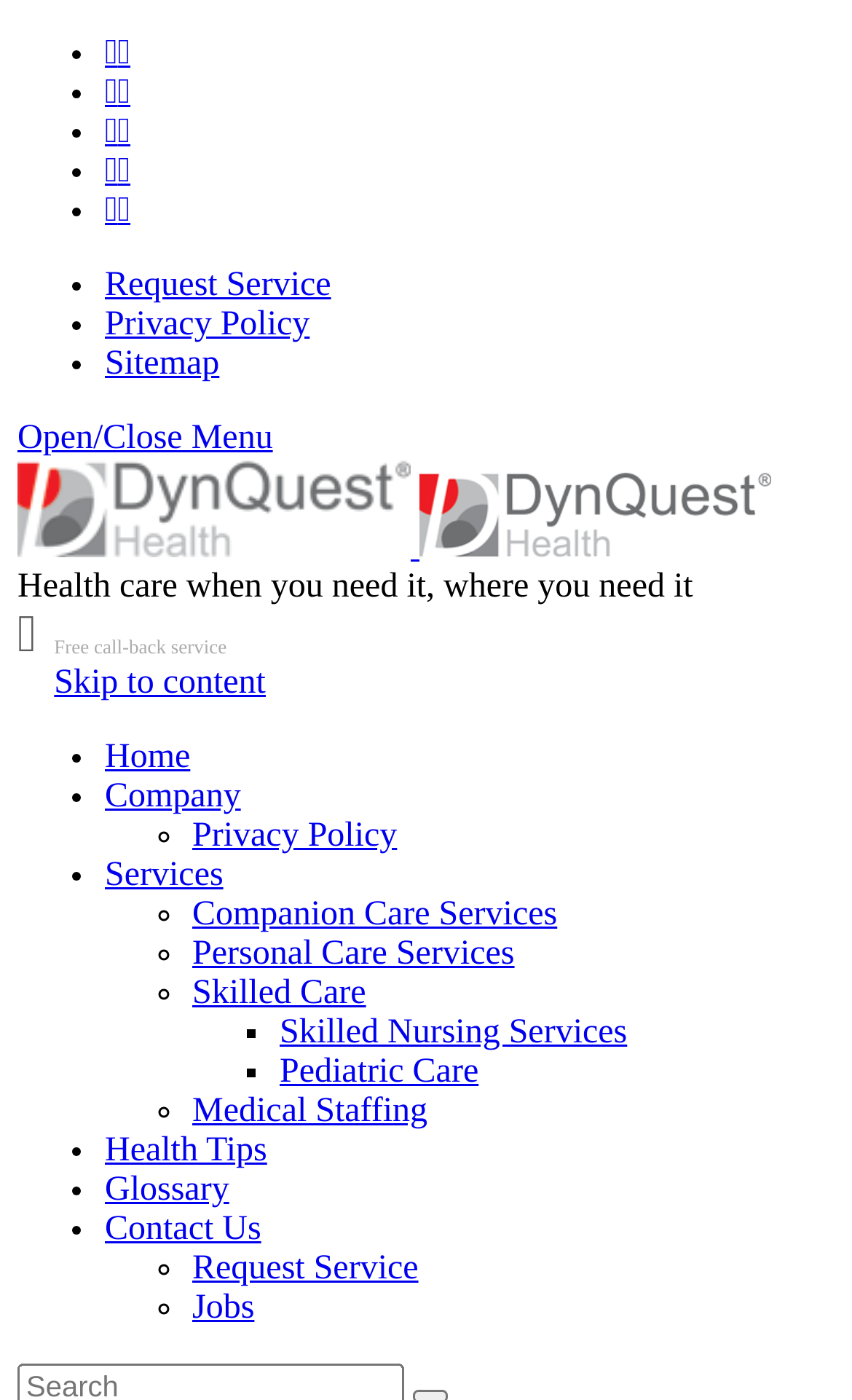Could you highlight the region that needs to be clicked to execute the instruction: "Open the menu"?

[0.021, 0.3, 0.32, 0.326]